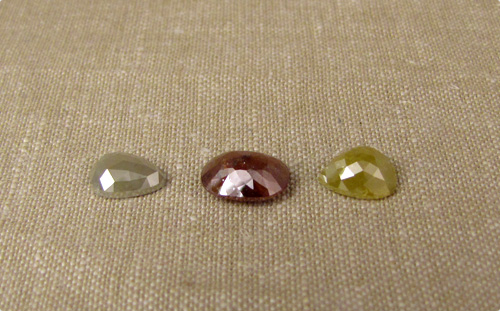Respond with a single word or phrase:
What is the purpose of the lighting in the arrangement?

to enhance the brilliance and facets